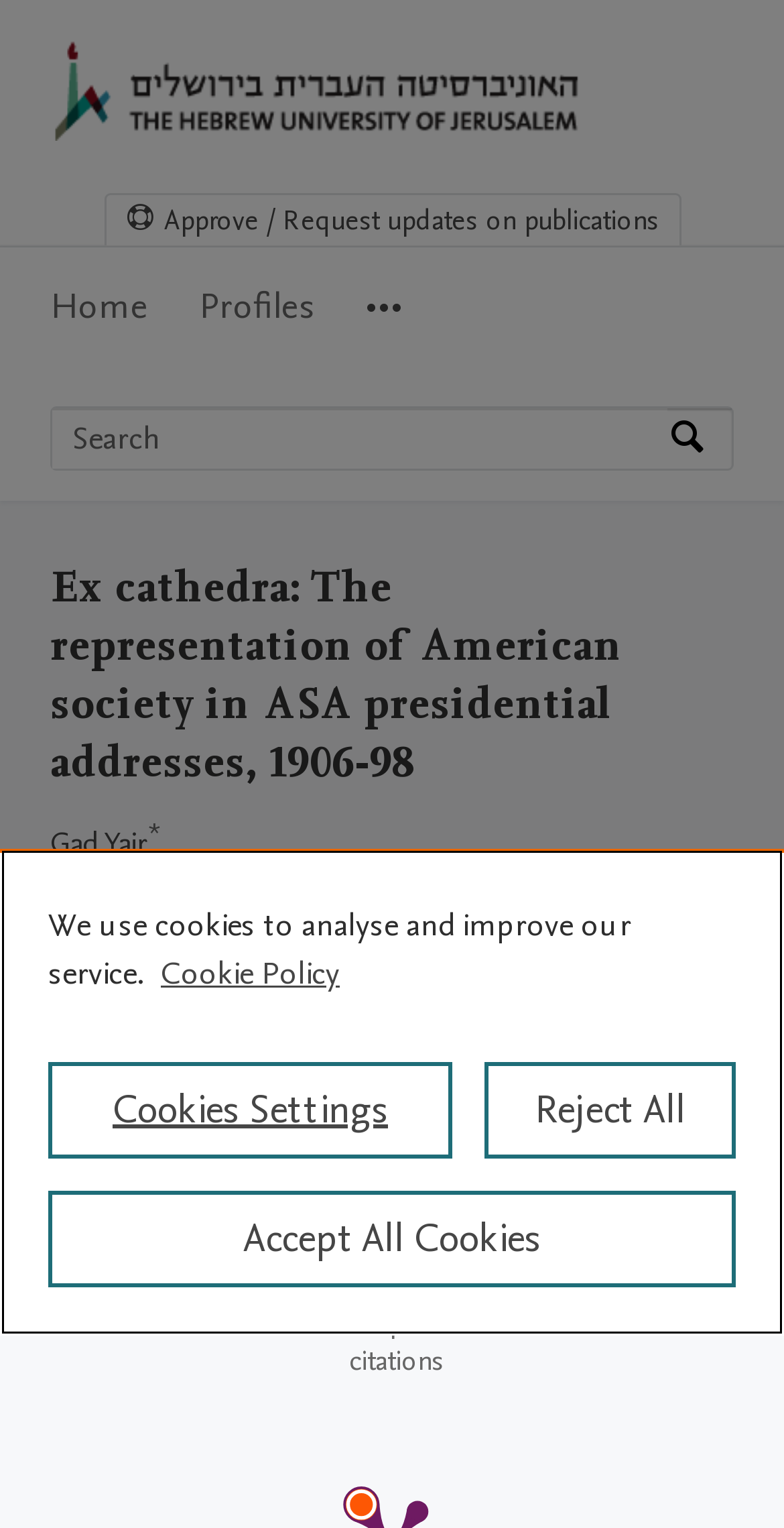Determine the main headline from the webpage and extract its text.

Ex cathedra: The representation of American society in ASA presidential addresses, 1906-98